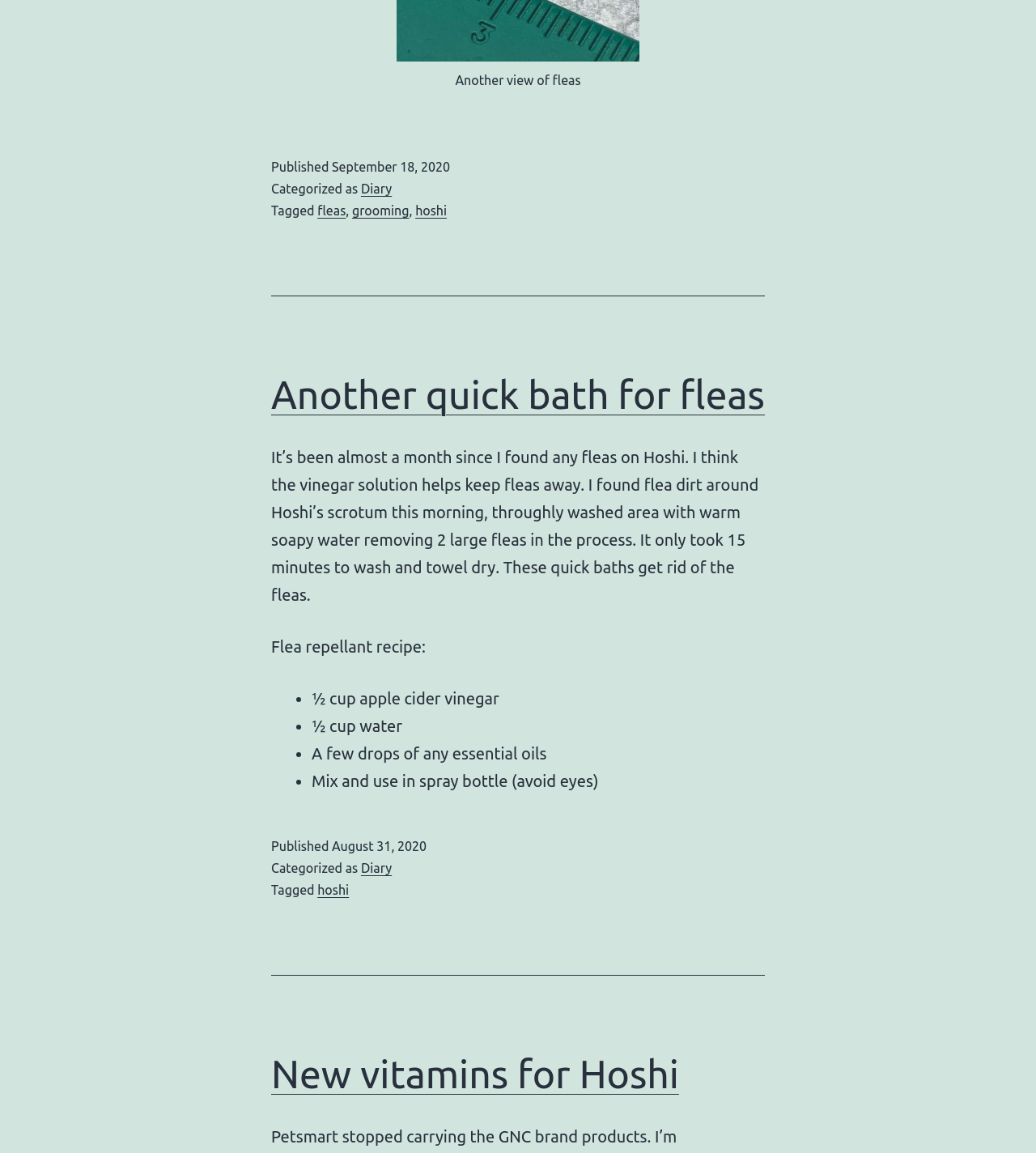Determine the bounding box coordinates of the area to click in order to meet this instruction: "Click the link to view posts tagged with hoshi".

[0.401, 0.177, 0.431, 0.189]